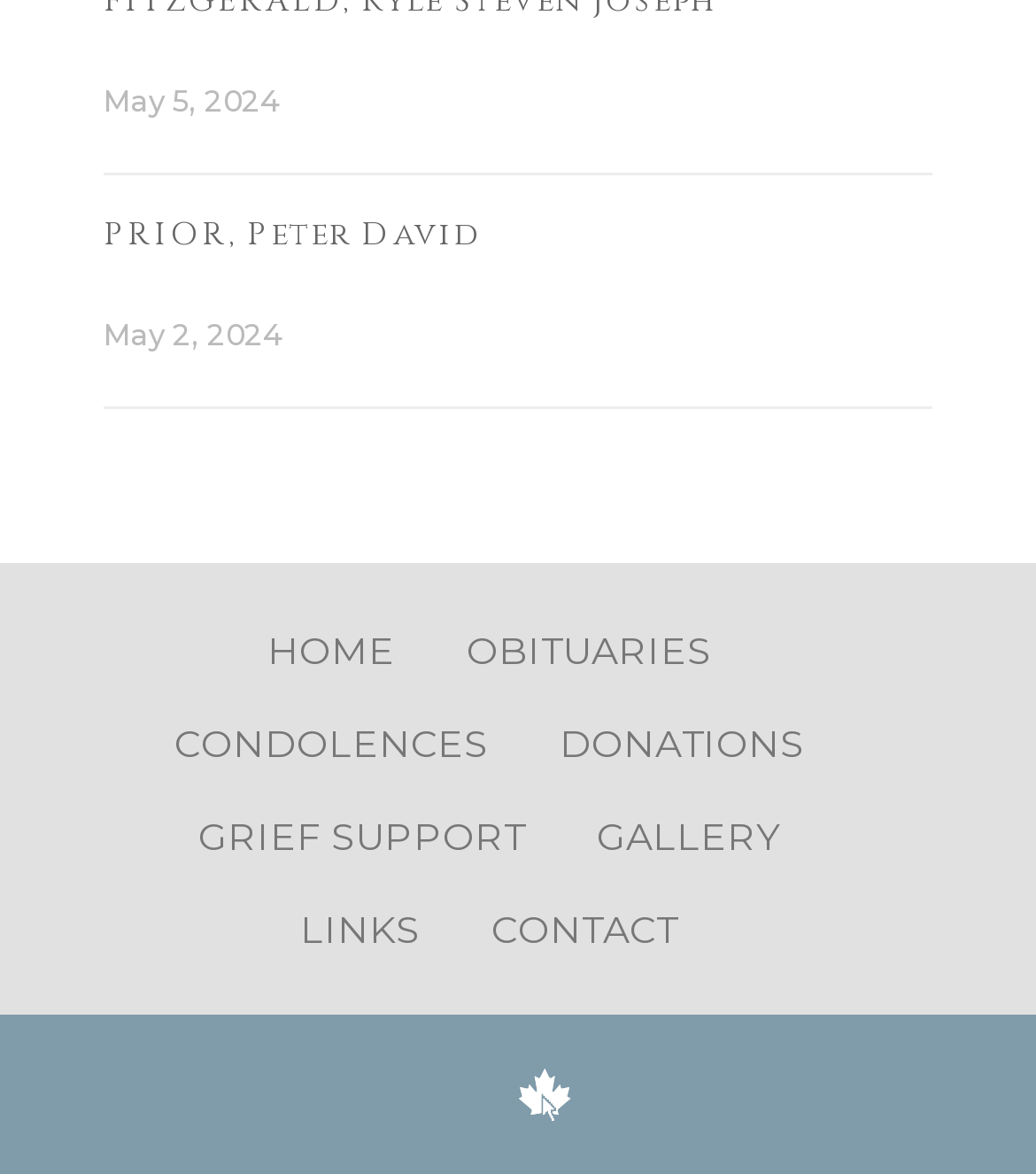Using the element description provided, determine the bounding box coordinates in the format (top-left x, top-left y, bottom-right x, bottom-right y). Ensure that all values are floating point numbers between 0 and 1. Element description: Contact

[0.474, 0.771, 0.654, 0.812]